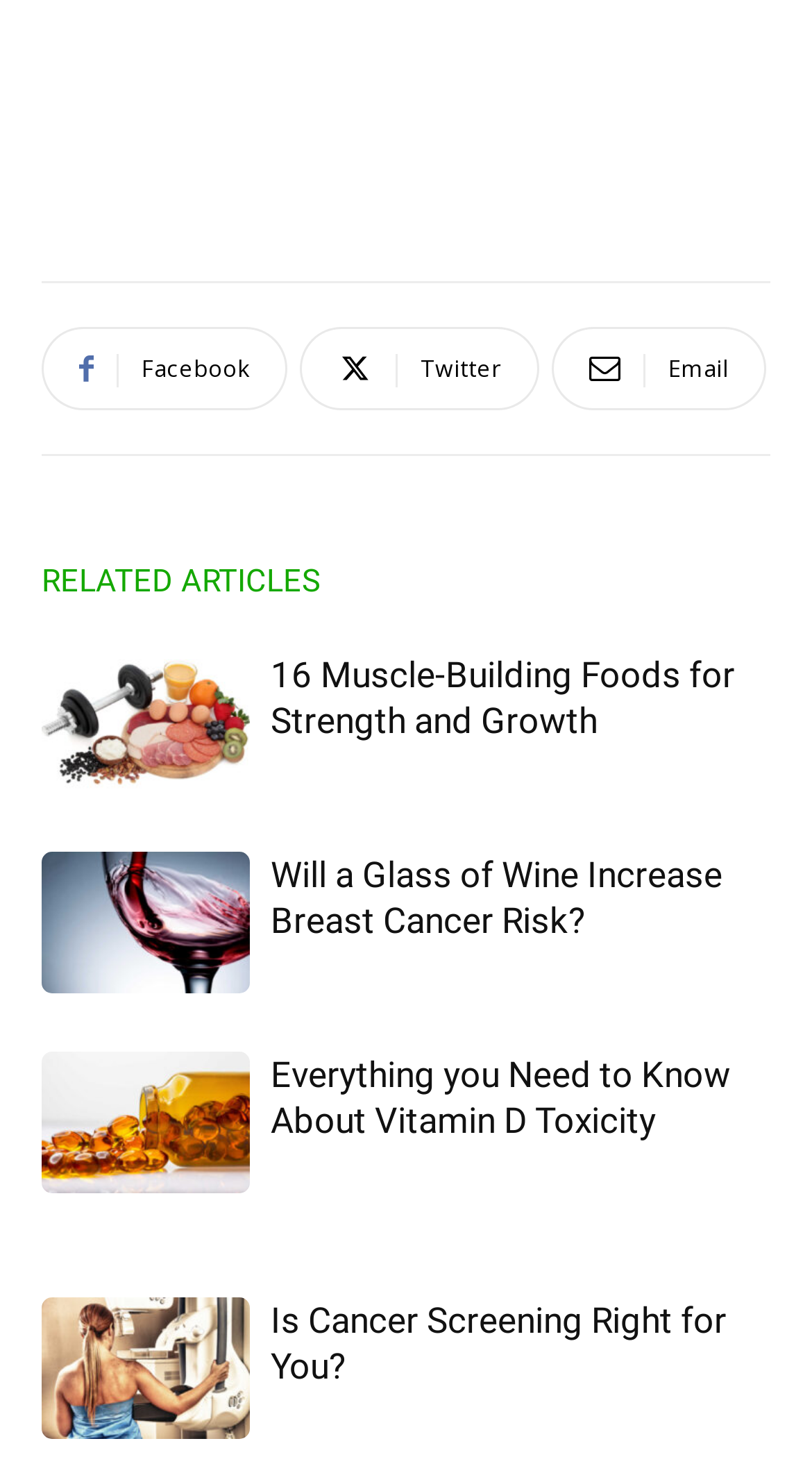Please identify the bounding box coordinates of the region to click in order to complete the task: "Check vitamin D toxicity information". The coordinates must be four float numbers between 0 and 1, specified as [left, top, right, bottom].

[0.051, 0.709, 0.308, 0.806]